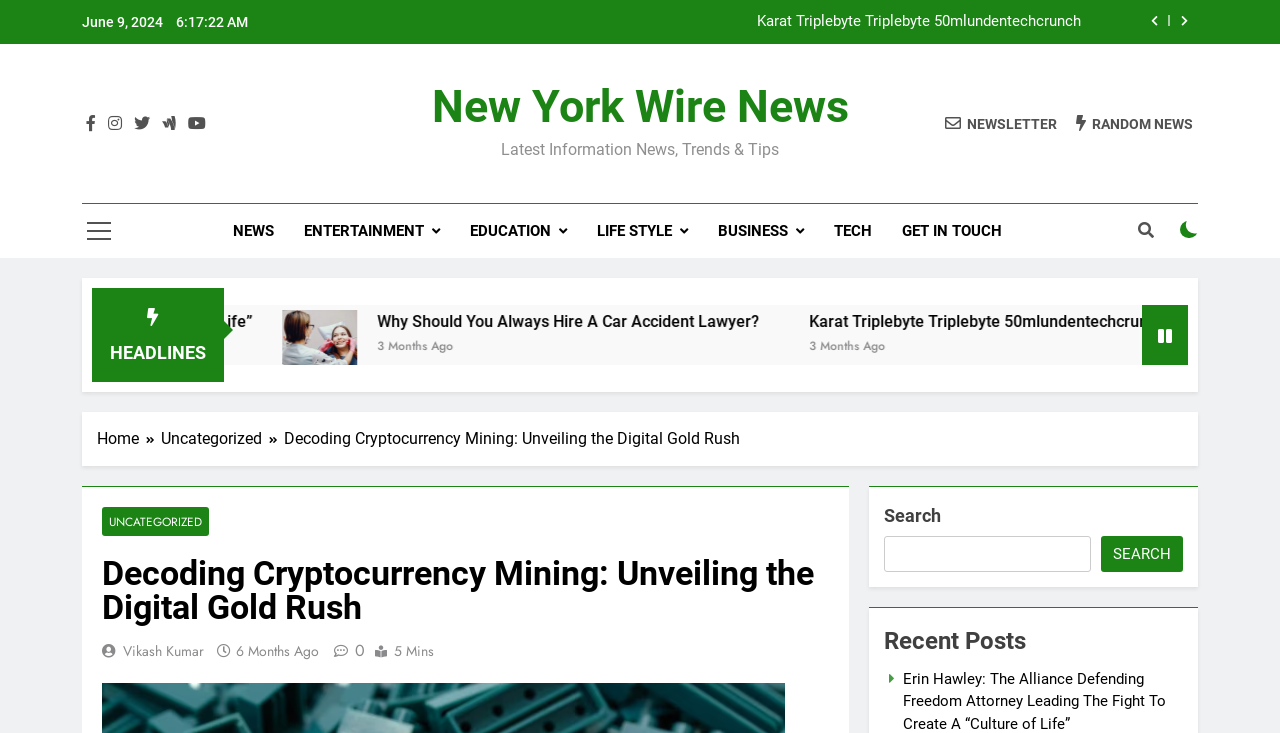Locate the bounding box coordinates of the area you need to click to fulfill this instruction: 'Click on the NEWS link'. The coordinates must be in the form of four float numbers ranging from 0 to 1: [left, top, right, bottom].

[0.17, 0.278, 0.226, 0.352]